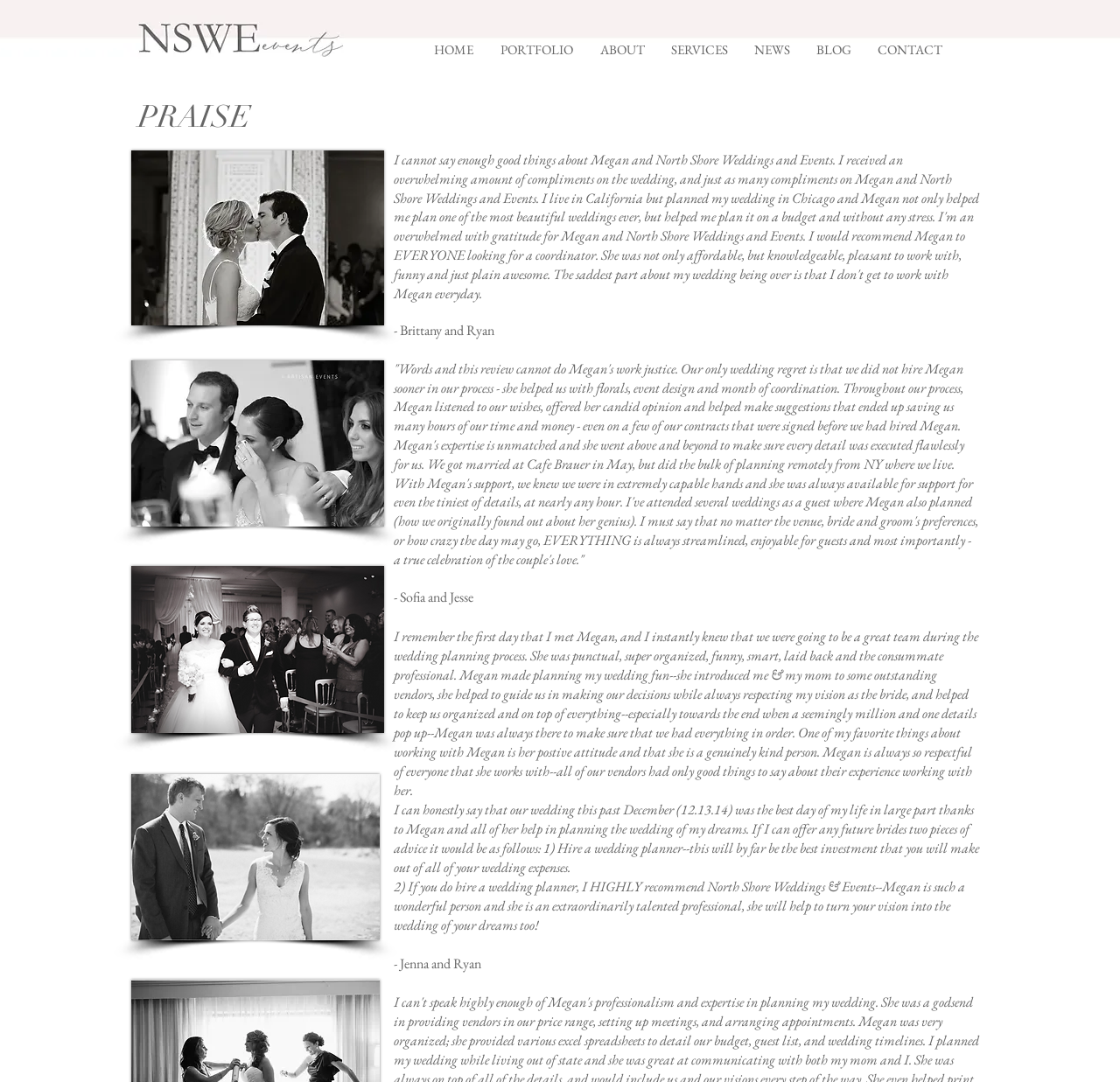Please give a one-word or short phrase response to the following question: 
What is the name of the wedding planner mentioned in the reviews?

Megan